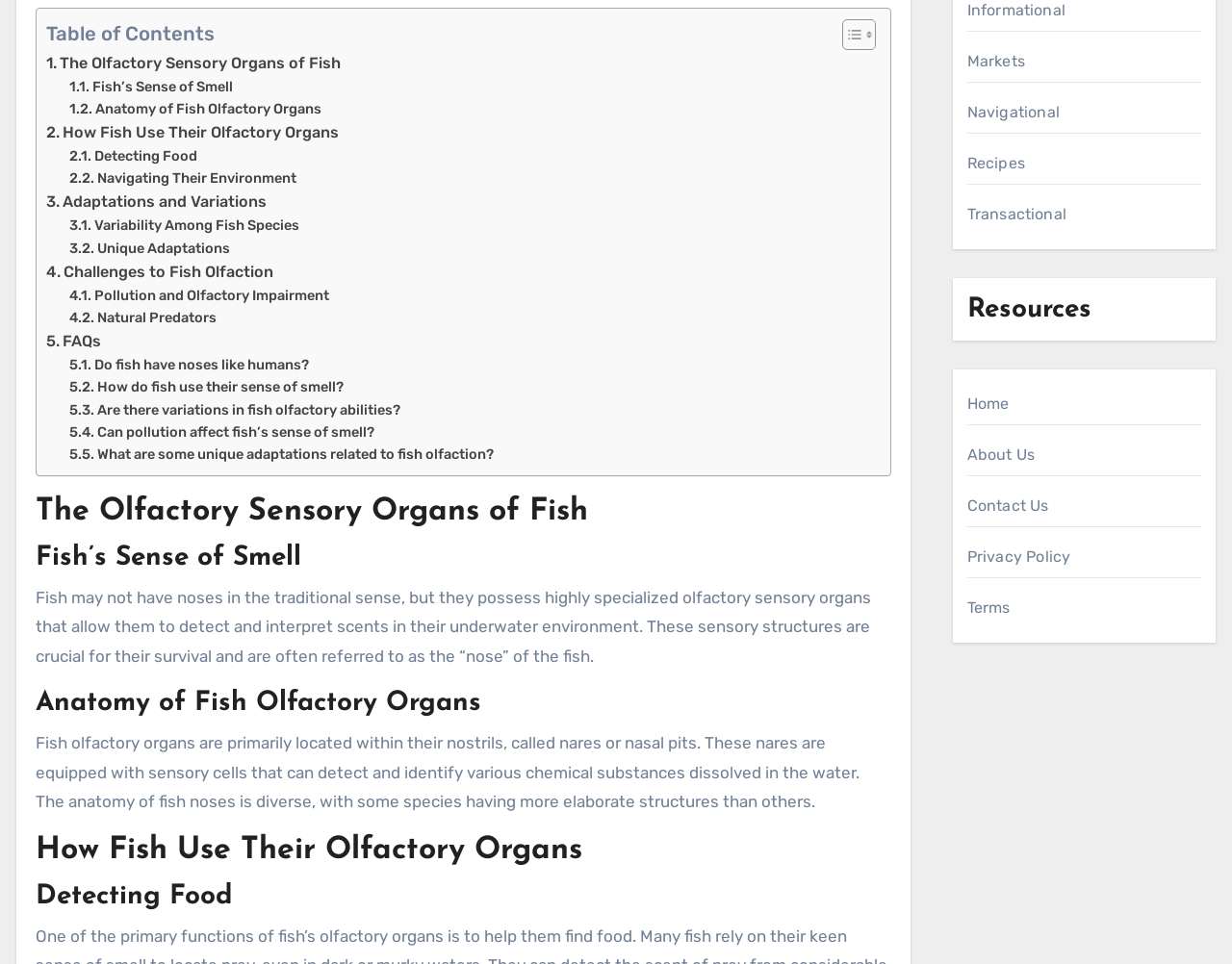What is the purpose of the 'Toggle Table of Content' button?
Look at the image and respond with a single word or a short phrase.

To show or hide the table of contents